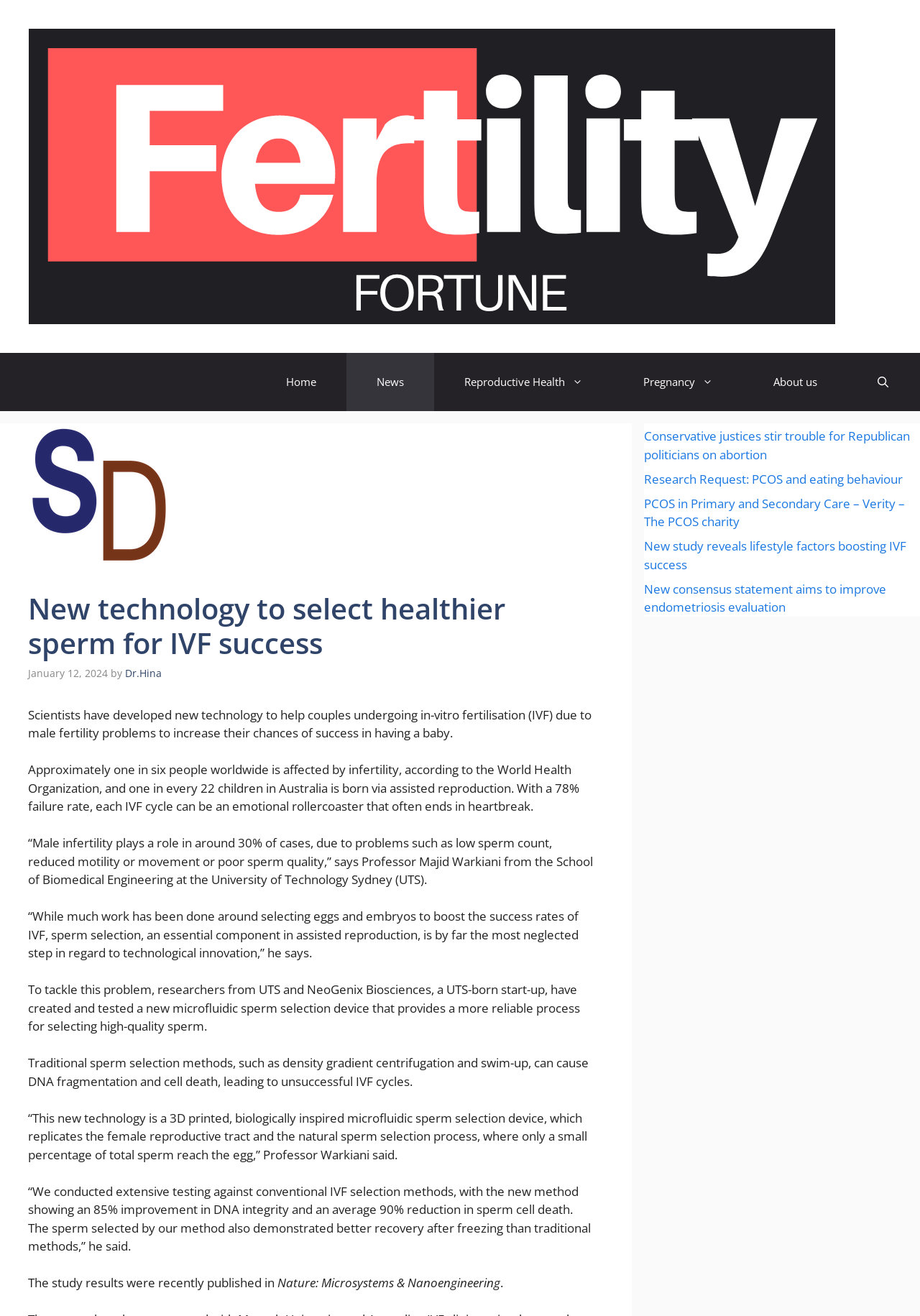Please provide the bounding box coordinates for the element that needs to be clicked to perform the following instruction: "Open the search bar". The coordinates should be given as four float numbers between 0 and 1, i.e., [left, top, right, bottom].

[0.921, 0.268, 0.998, 0.312]